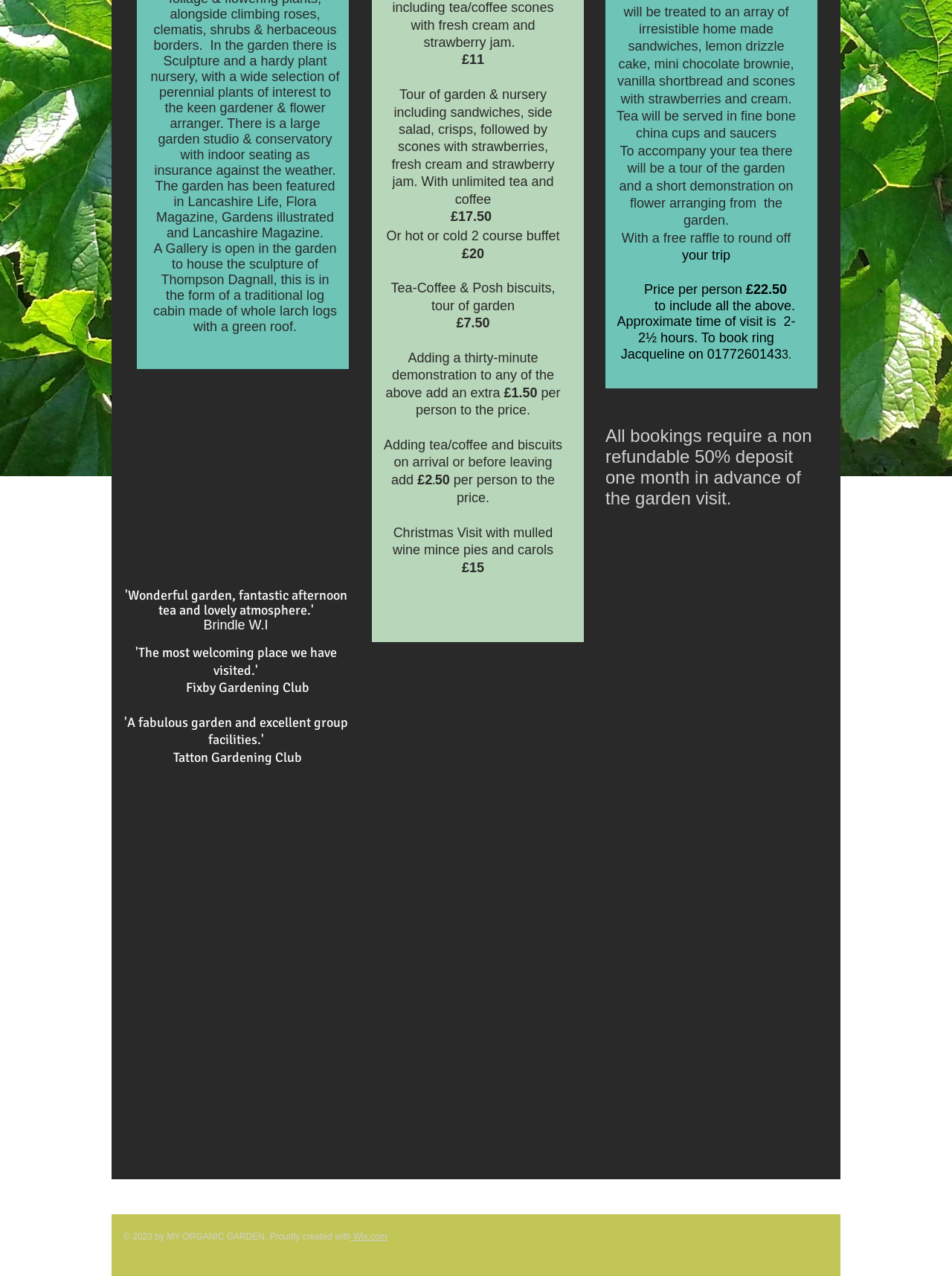For the element described, predict the bounding box coordinates as (top-left x, top-left y, bottom-right x, bottom-right y). All values should be between 0 and 1. Element description: aria-label="b-googleplus"

[0.851, 0.961, 0.872, 0.976]